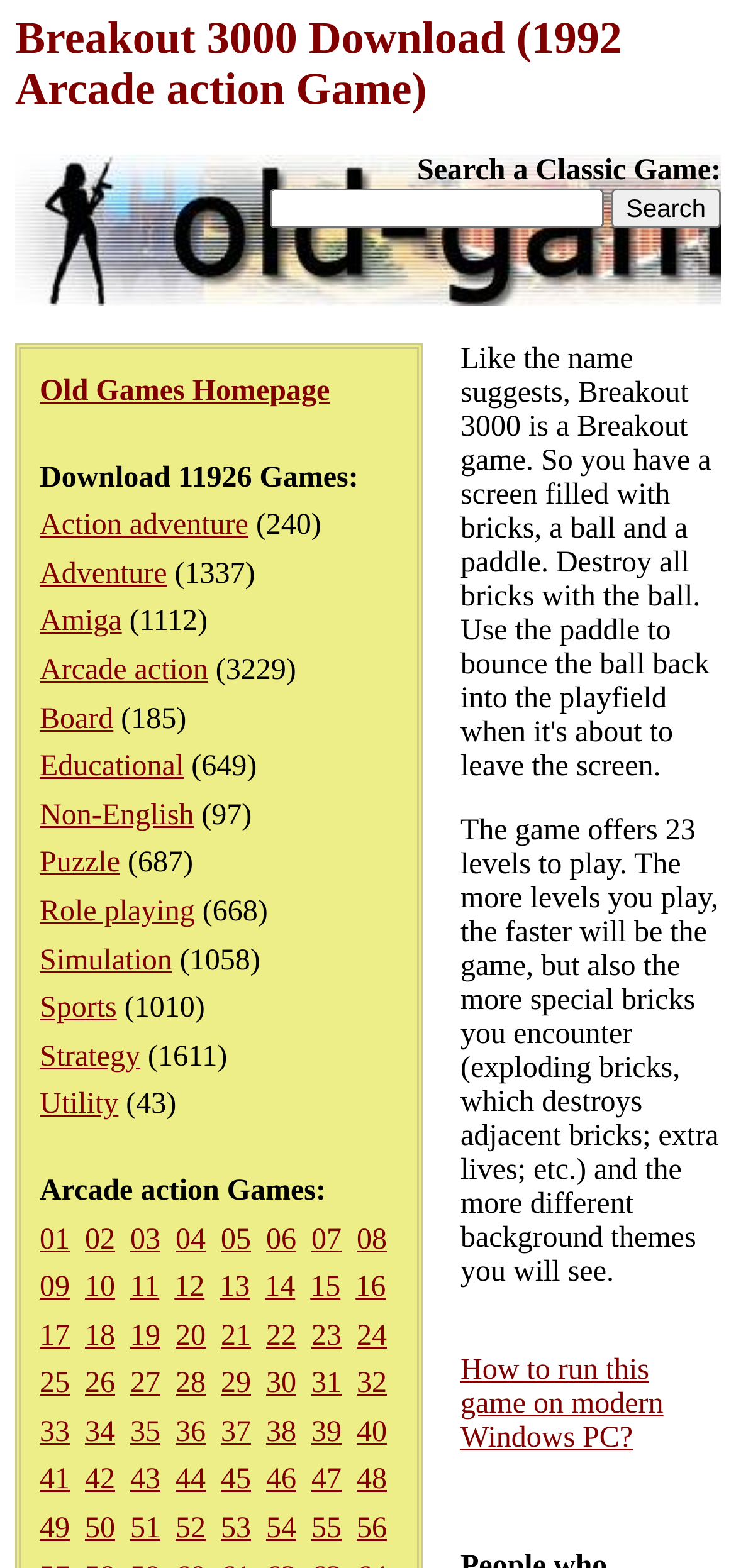Please find the bounding box for the UI element described by: "Old Games Homepage".

[0.054, 0.239, 0.448, 0.26]